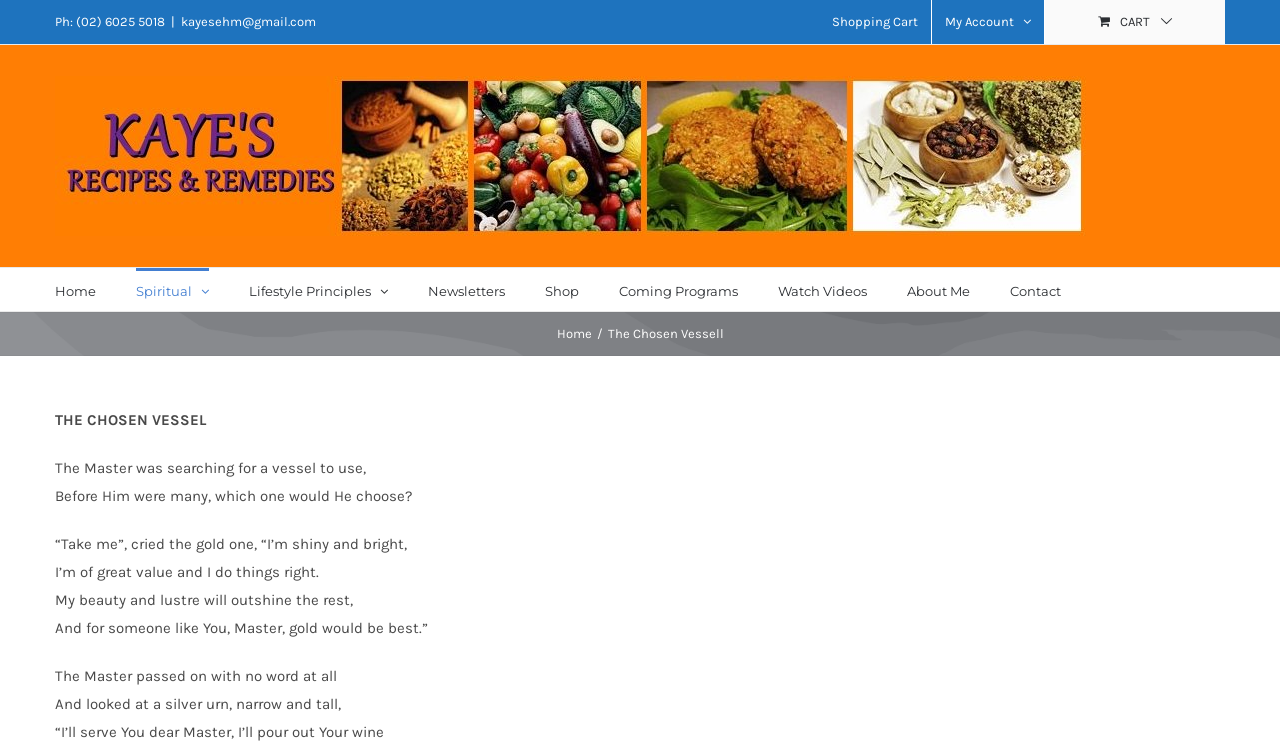Provide your answer to the question using just one word or phrase: What is the first line of the poem on the webpage?

THE CHOSEN VESSEL